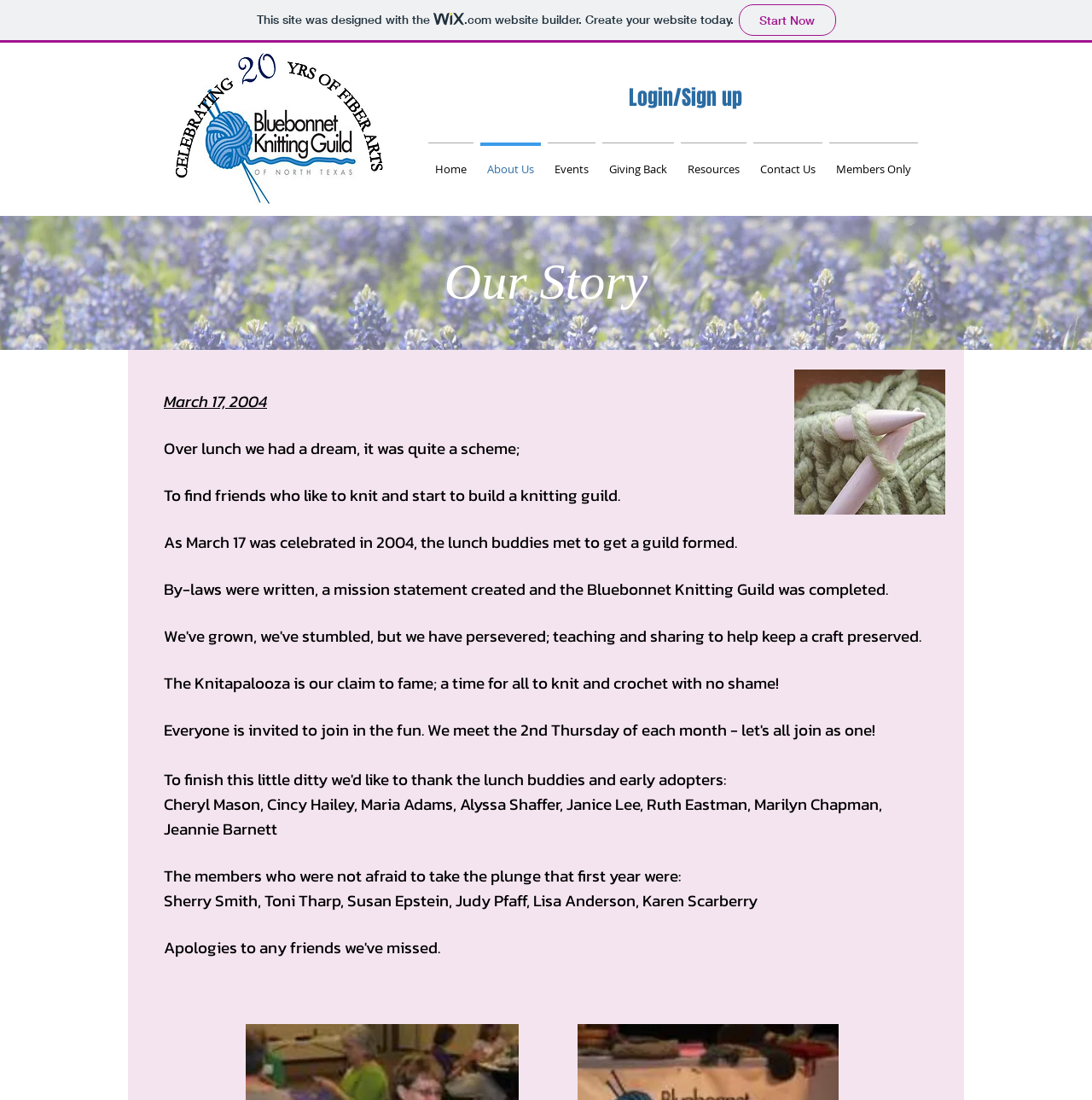What is the image shown on the webpage?
Please provide a single word or phrase in response based on the screenshot.

image.png